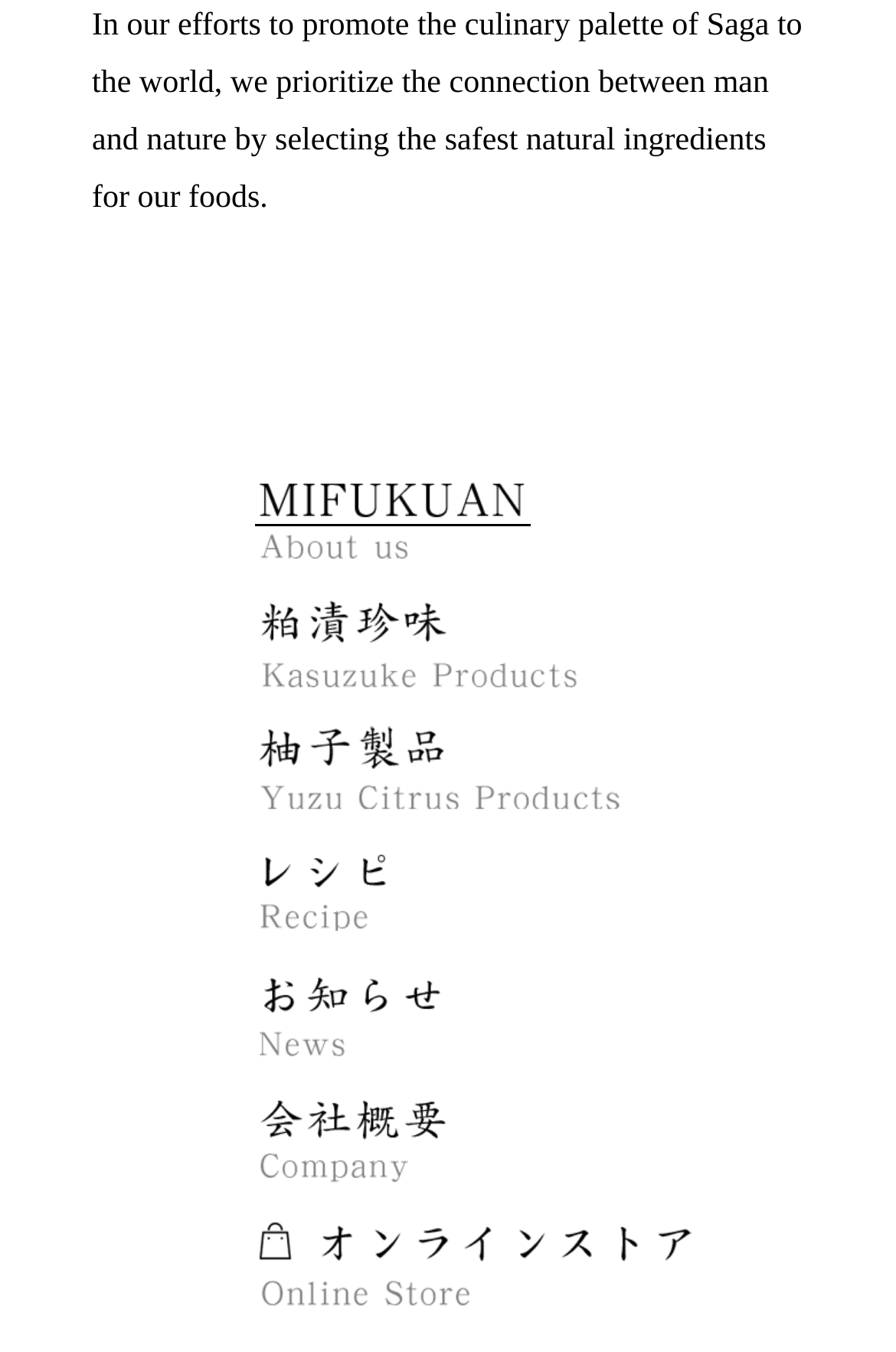Please answer the following question using a single word or phrase: 
What is the main theme of this website?

Food